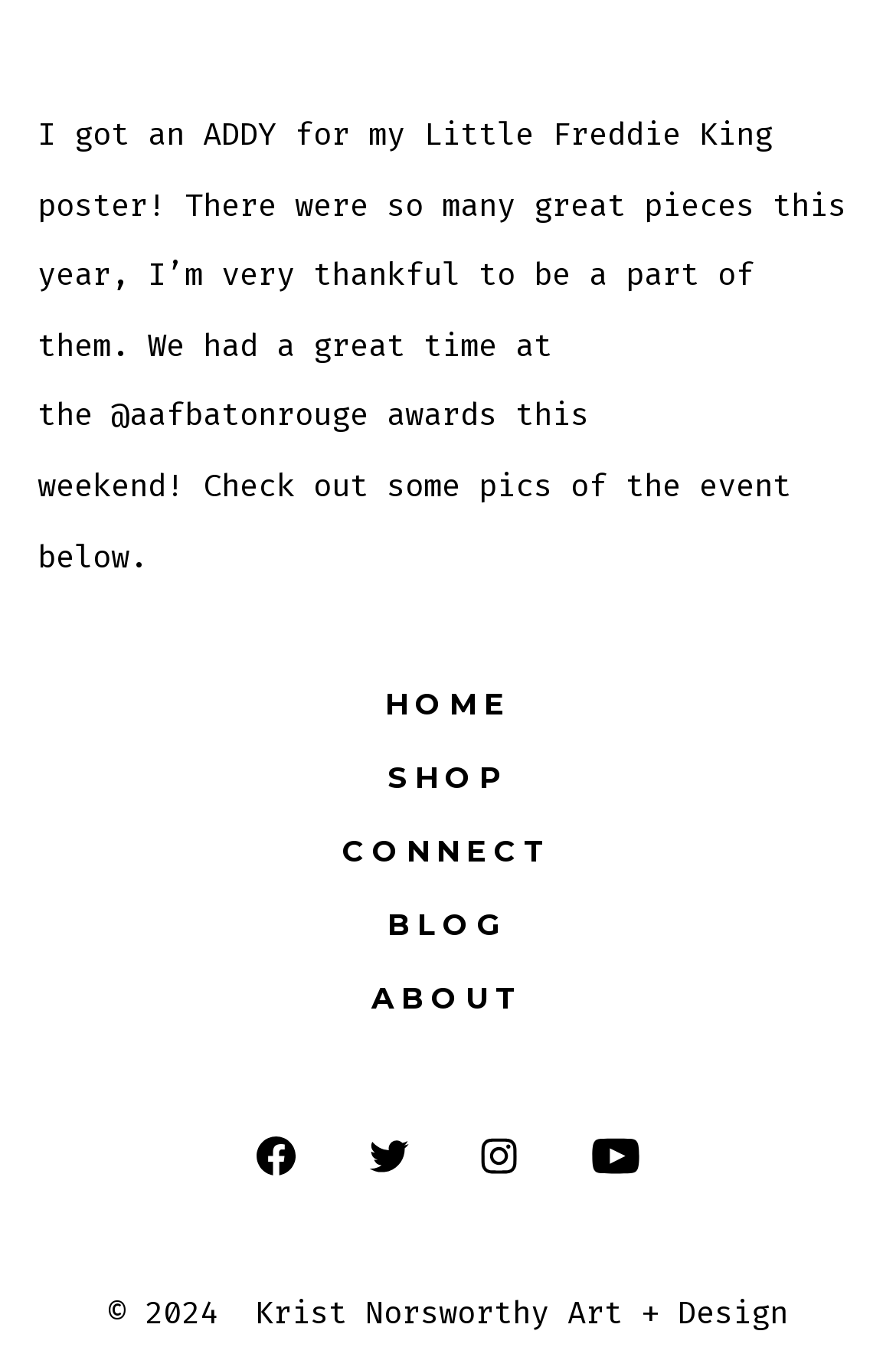Locate the bounding box coordinates of the element that should be clicked to fulfill the instruction: "go to home page".

[0.362, 0.493, 0.638, 0.547]